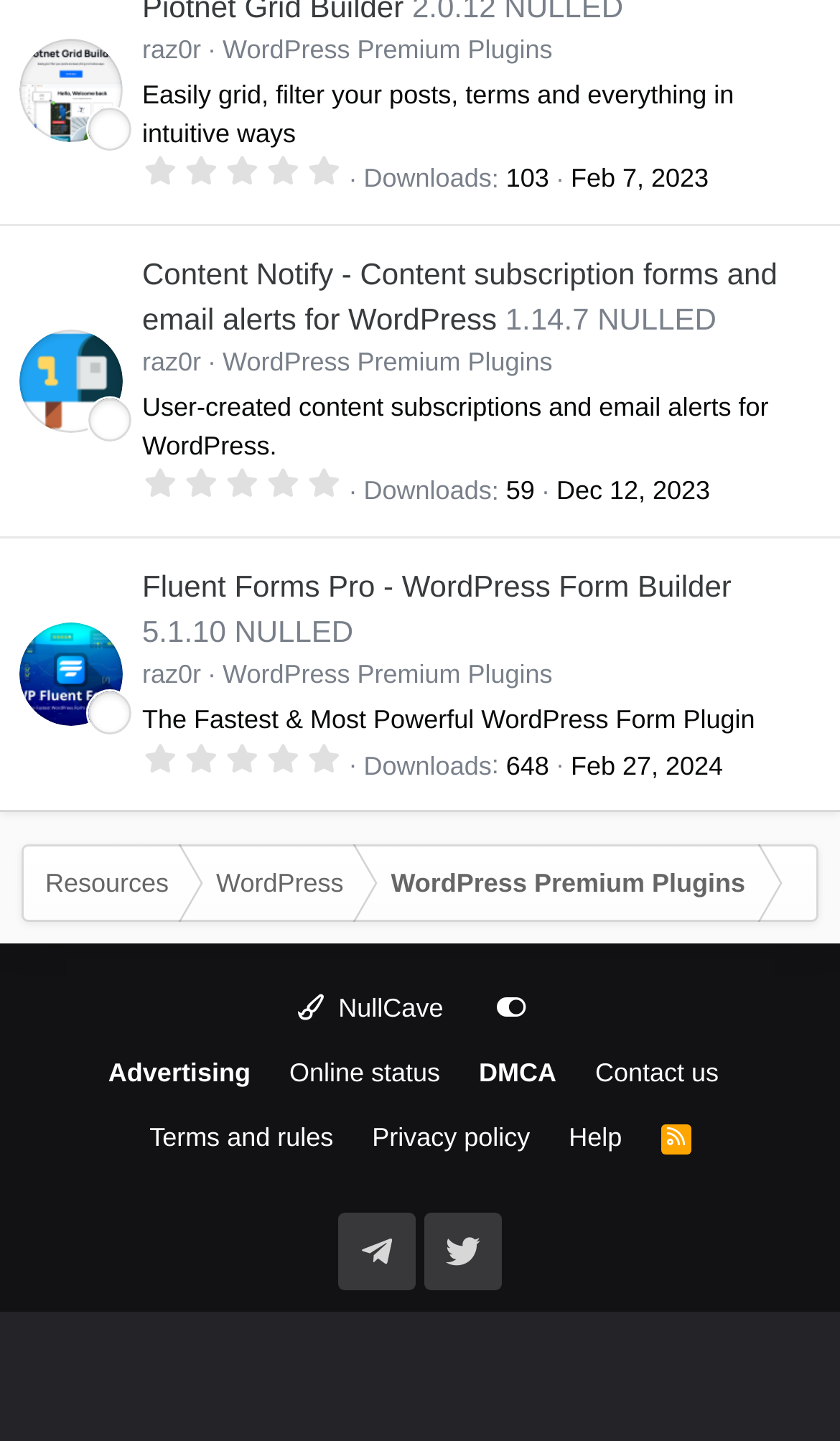Give a one-word or phrase response to the following question: How many plugins are listed on the webpage?

3